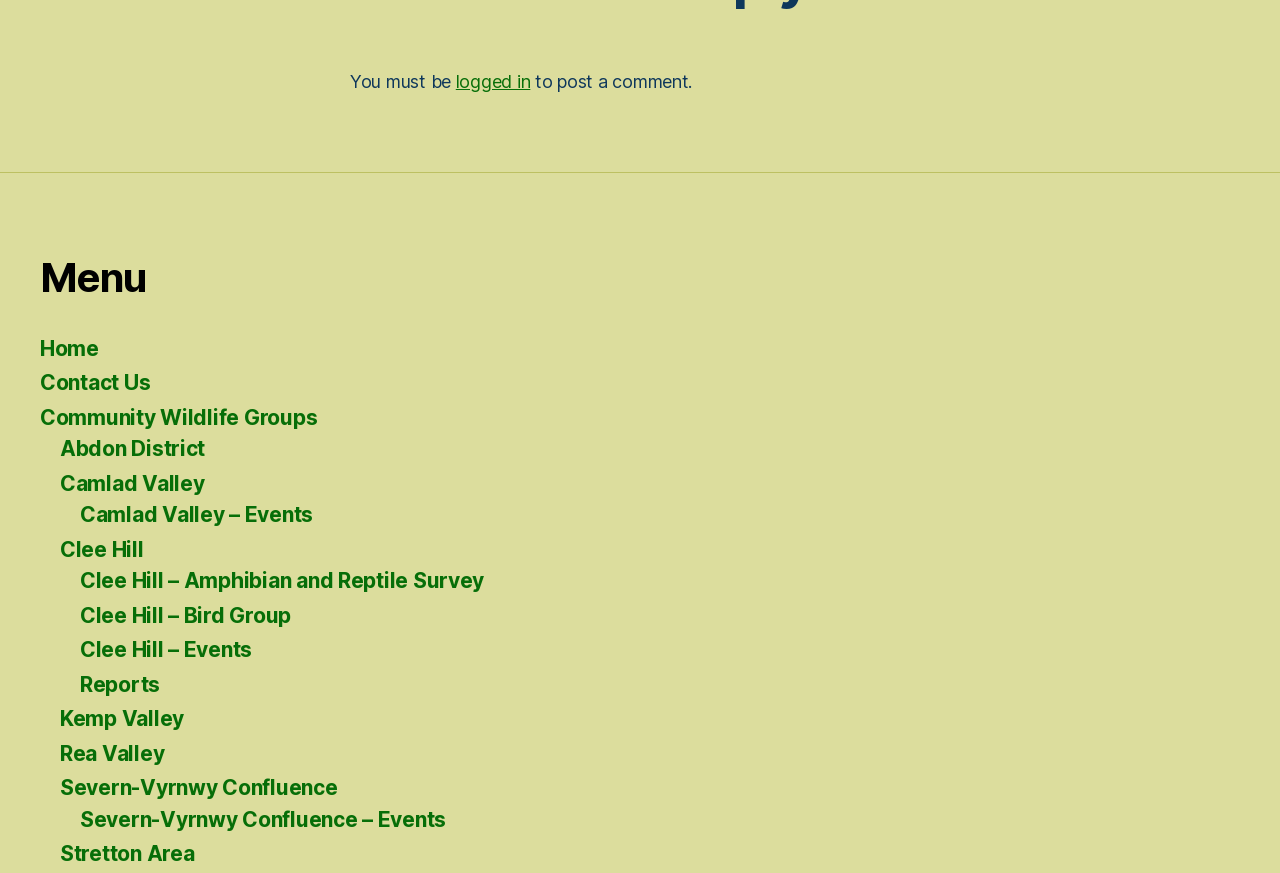Pinpoint the bounding box coordinates of the area that should be clicked to complete the following instruction: "check Clee Hill – Events". The coordinates must be given as four float numbers between 0 and 1, i.e., [left, top, right, bottom].

[0.062, 0.73, 0.197, 0.759]